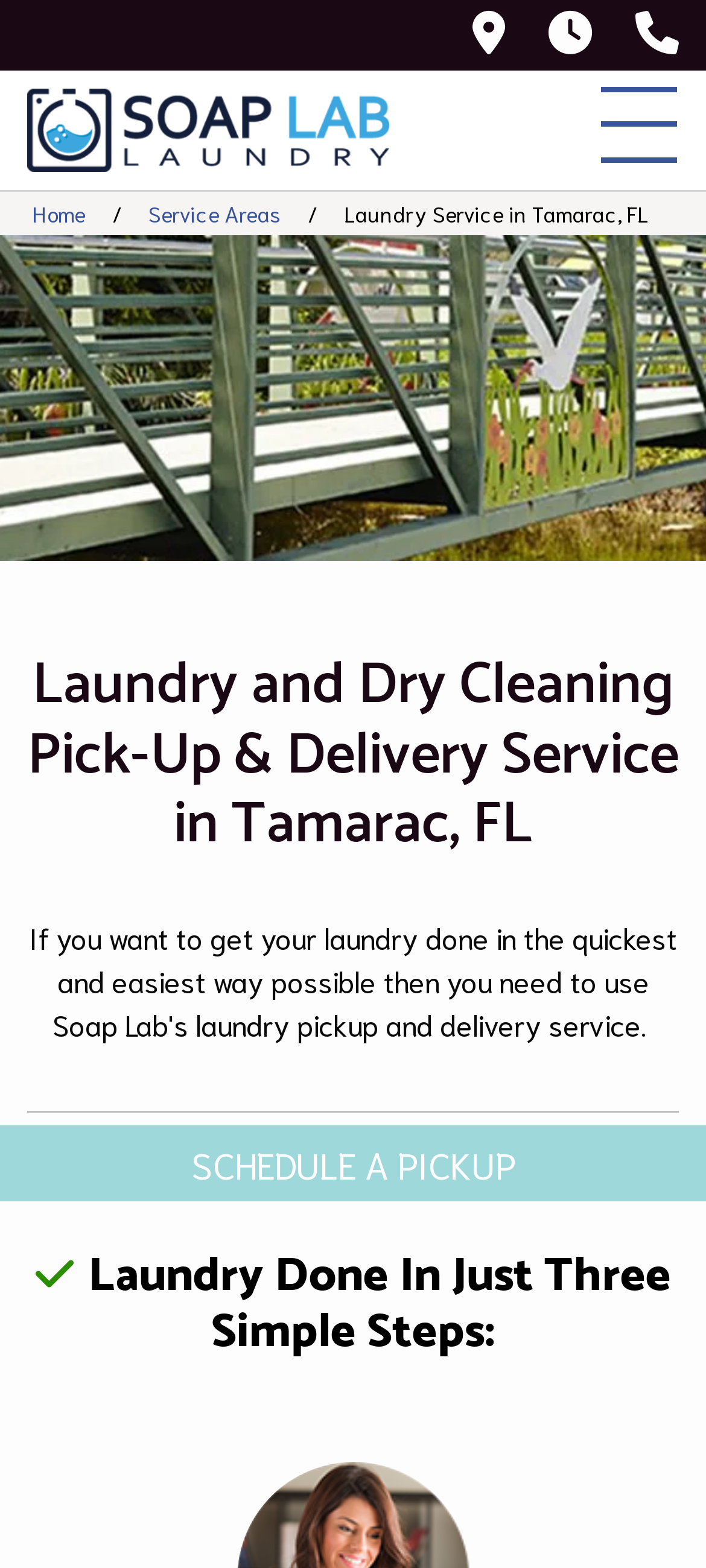Identify the bounding box coordinates for the element you need to click to achieve the following task: "View service areas". Provide the bounding box coordinates as four float numbers between 0 and 1, in the form [left, top, right, bottom].

[0.21, 0.127, 0.397, 0.145]